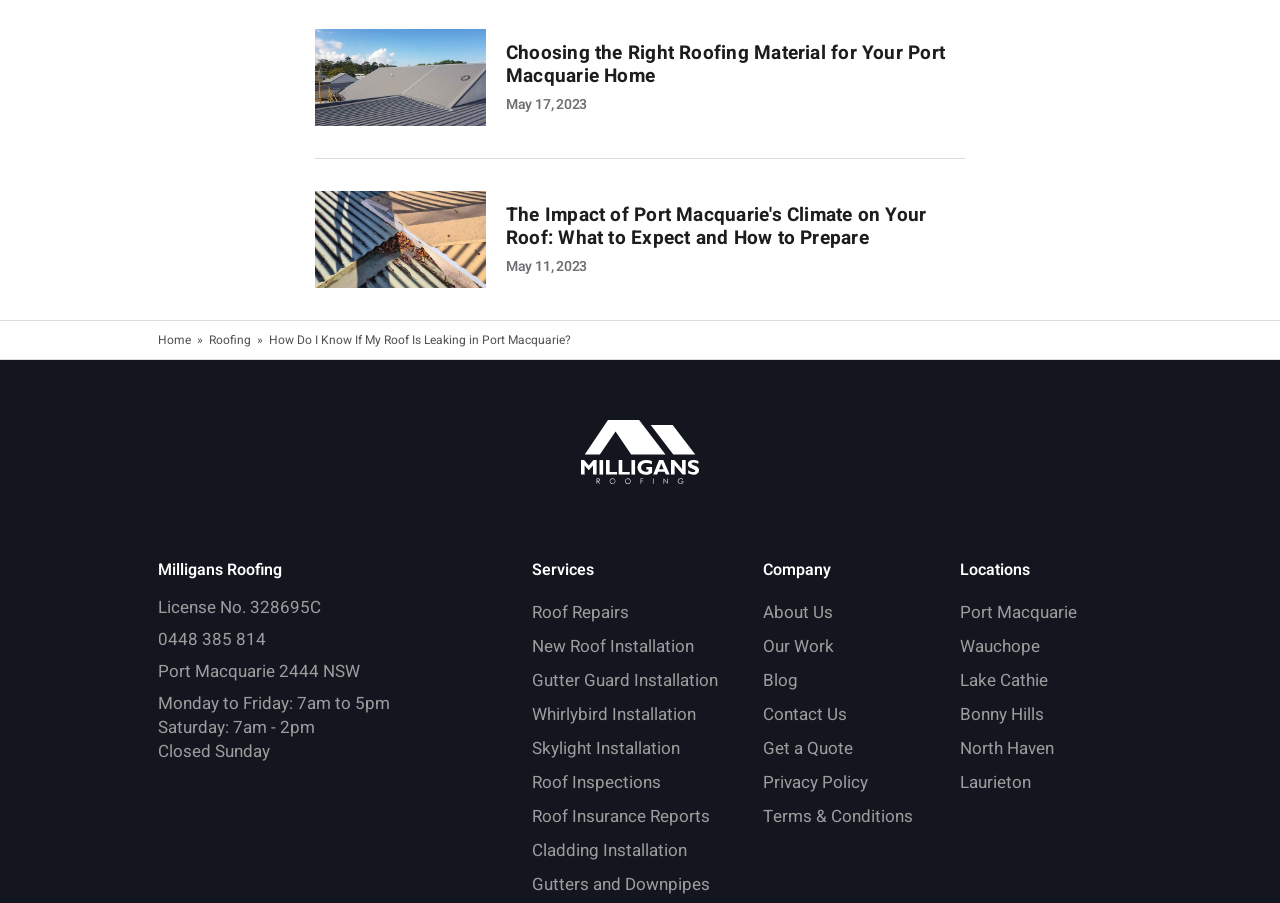What is the name of the roofing company?
Please answer using one word or phrase, based on the screenshot.

Milligans Roofing